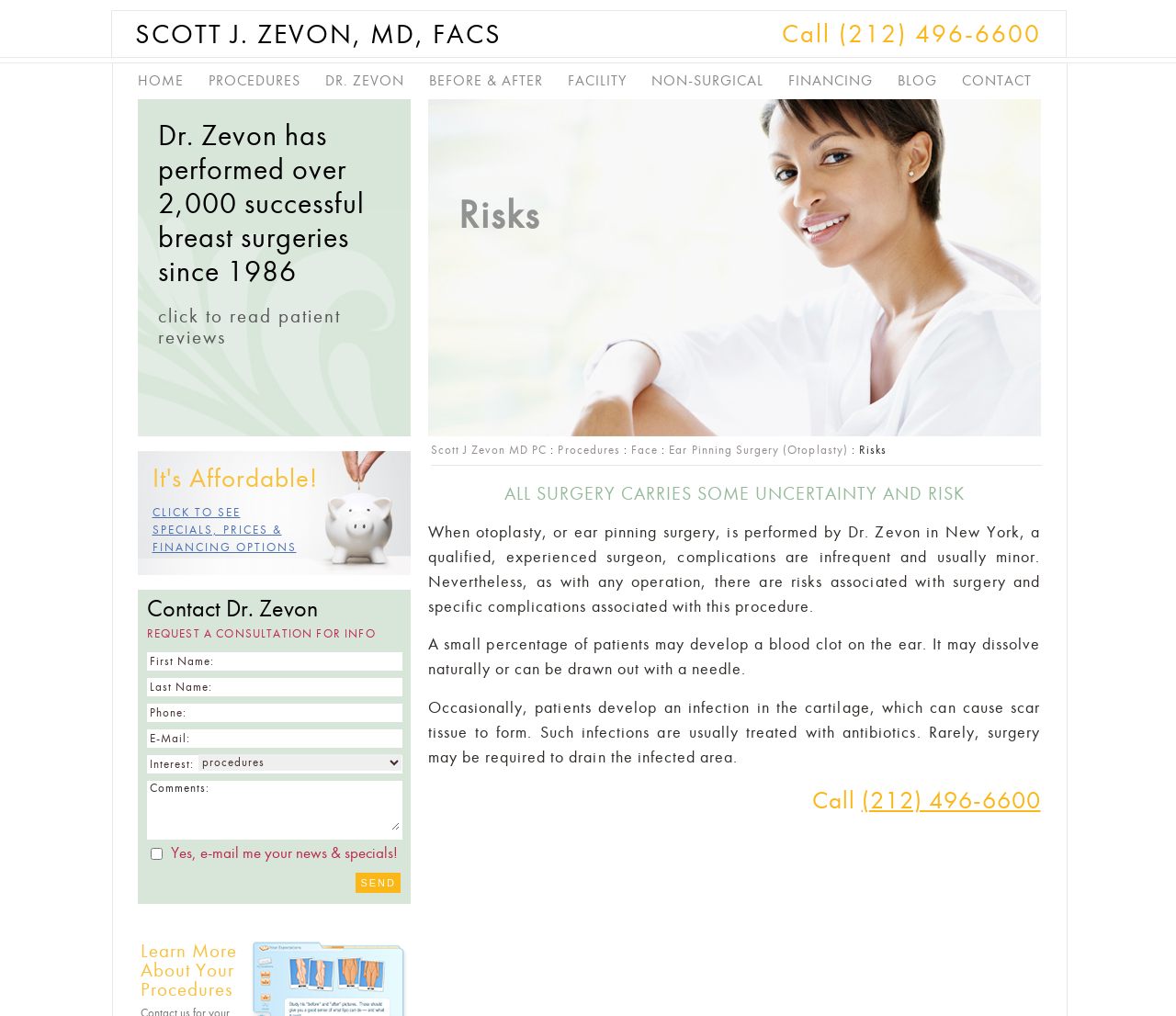Reply to the question below using a single word or brief phrase:
What is the purpose of the 'Interest' field in the consultation request form?

To specify interest